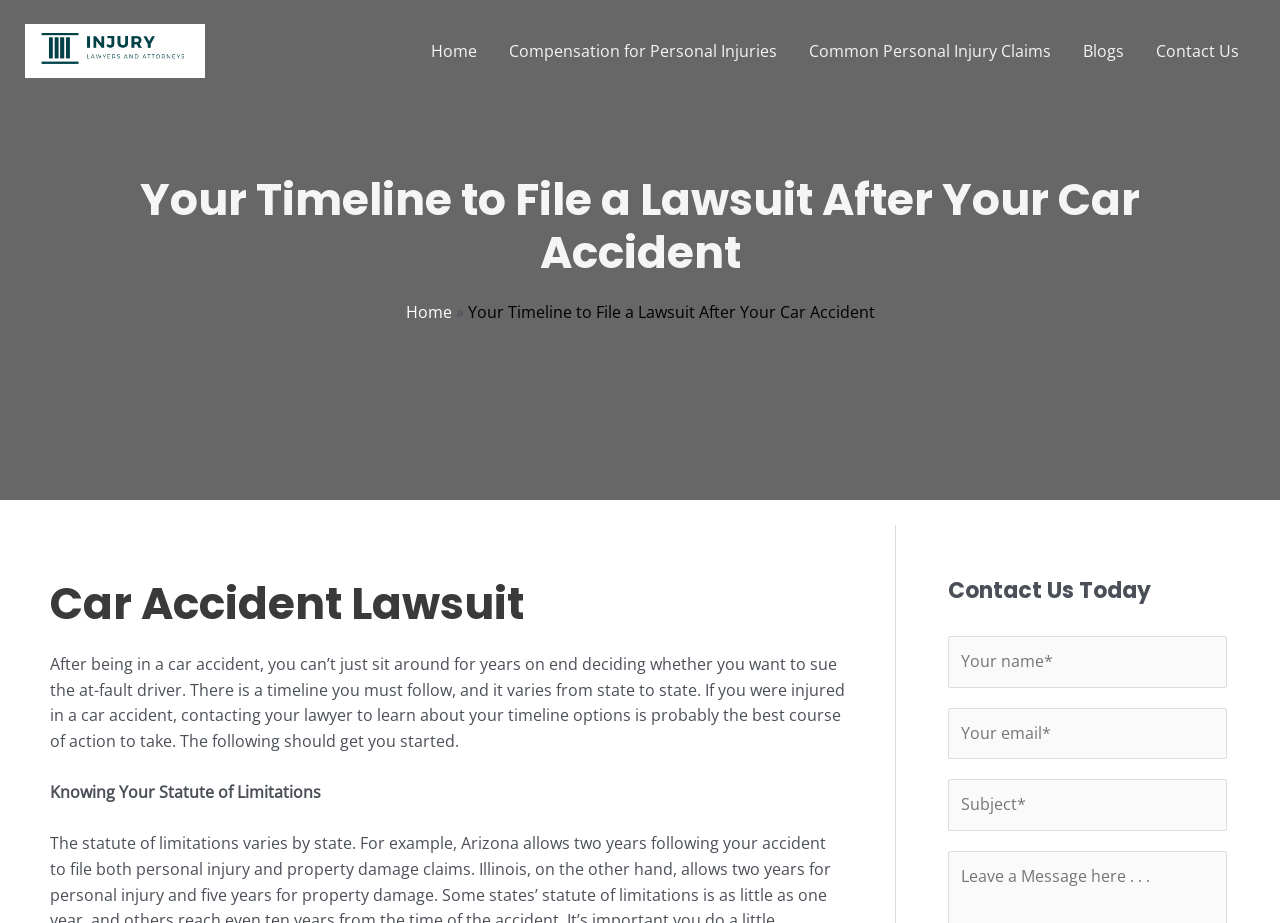What is the significance of knowing the statute of limitations?
Use the screenshot to answer the question with a single word or phrase.

To know the timeline to file a lawsuit